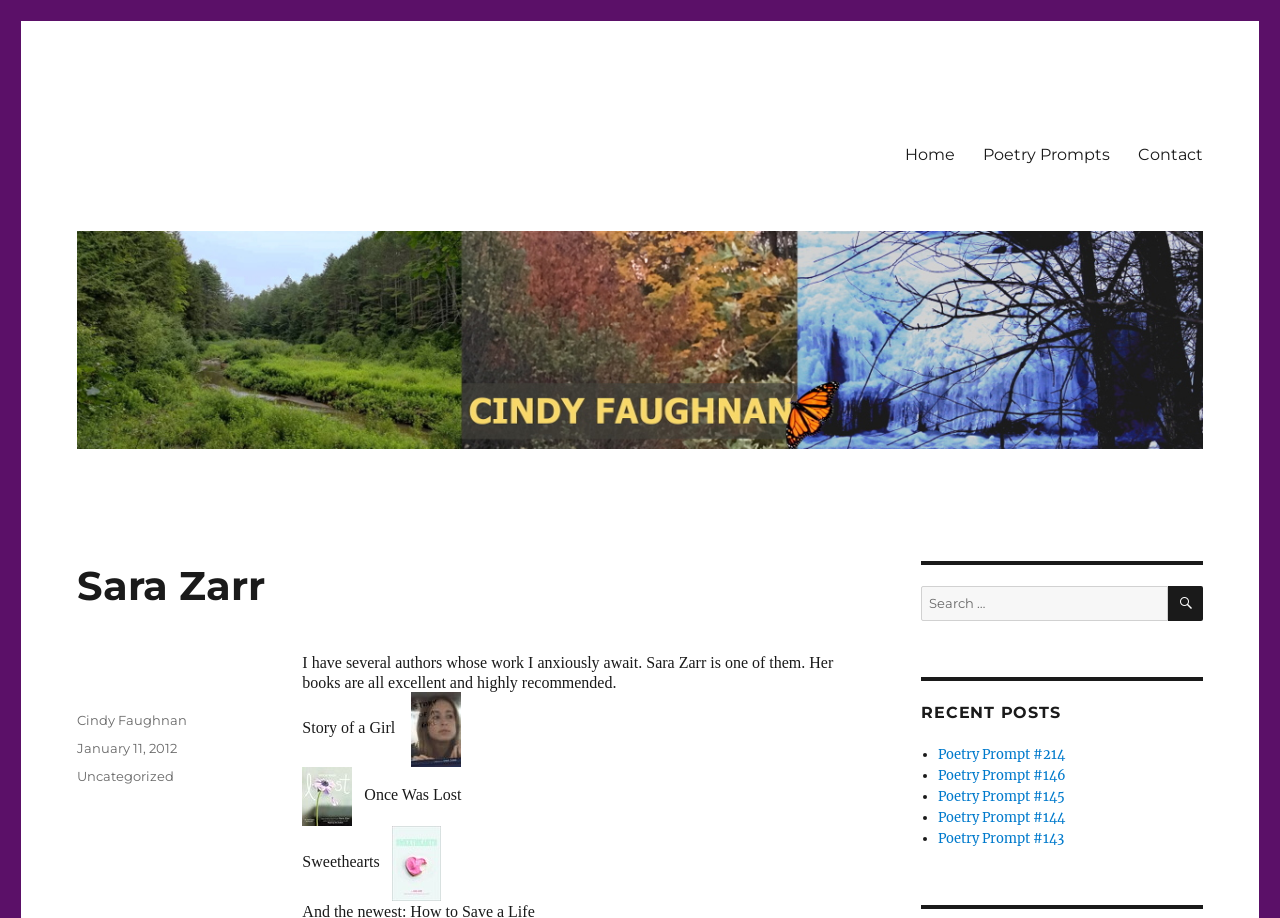Can you specify the bounding box coordinates for the region that should be clicked to fulfill this instruction: "Visit blog".

None